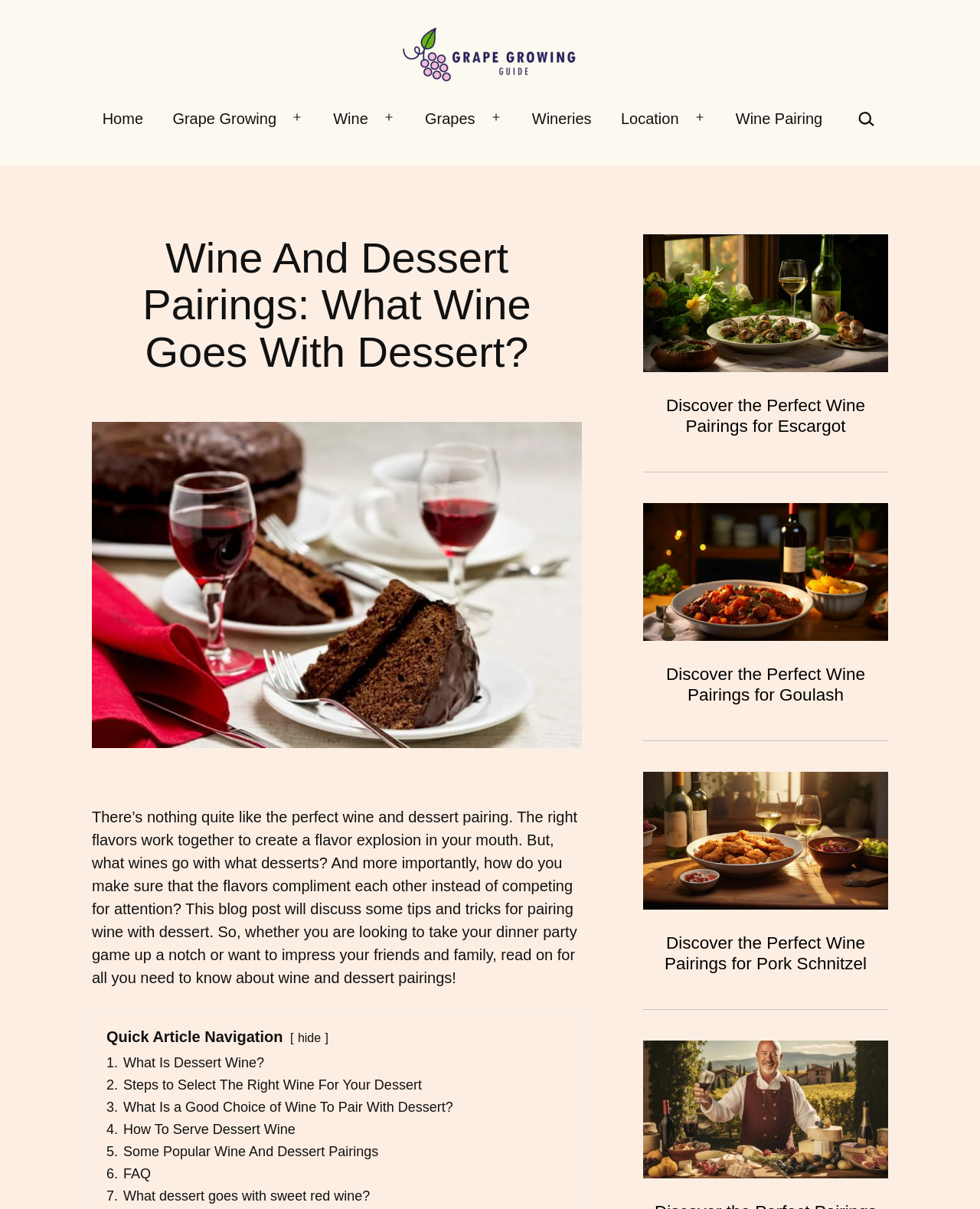Determine the bounding box of the UI element mentioned here: "parent_node: Search… aria-label="Search"". The coordinates must be in the format [left, top, right, bottom] with values ranging from 0 to 1.

[0.874, 0.089, 0.896, 0.107]